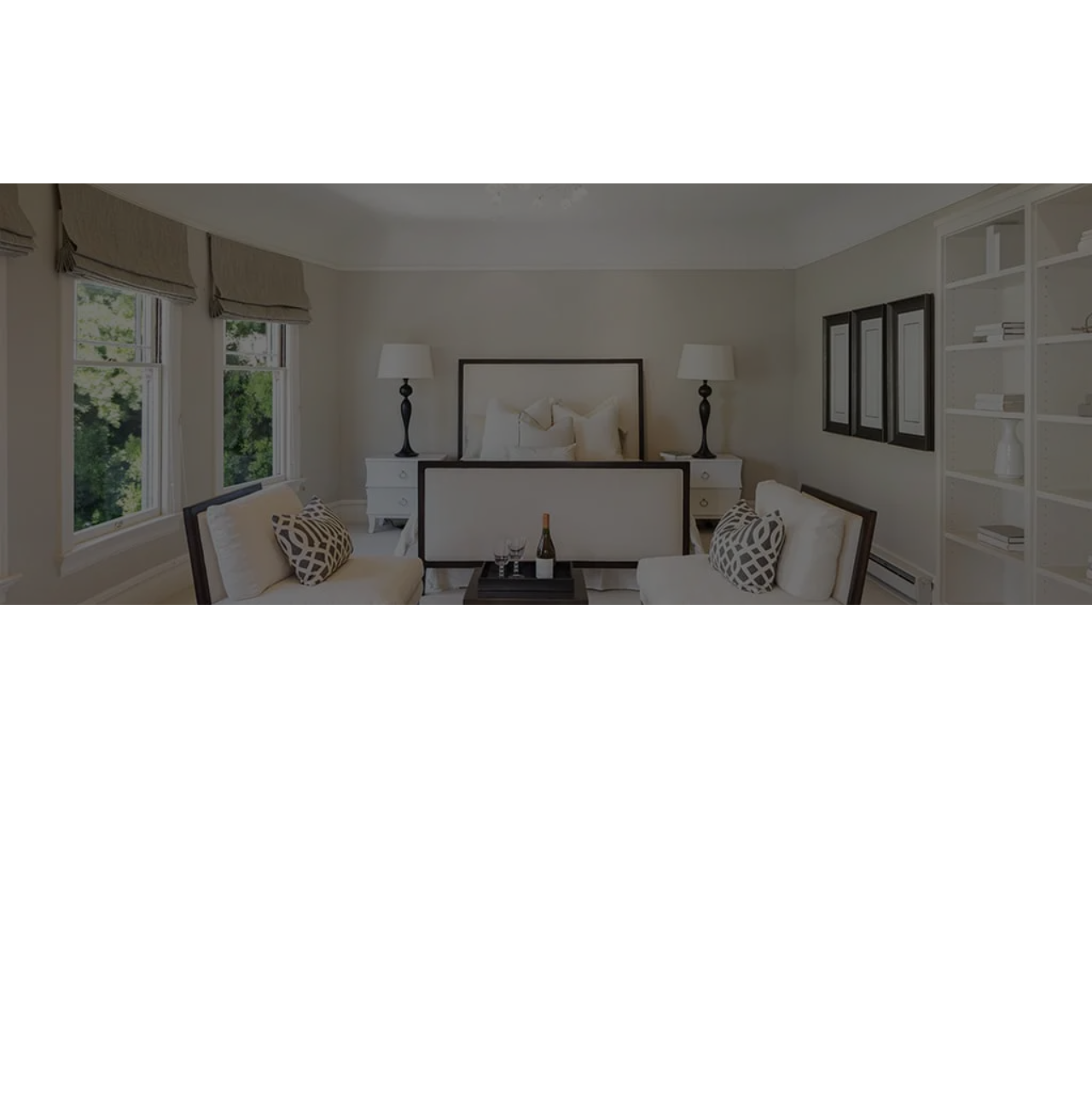Identify the bounding box coordinates for the UI element described as: "Go to Top".

[0.904, 0.953, 0.941, 0.979]